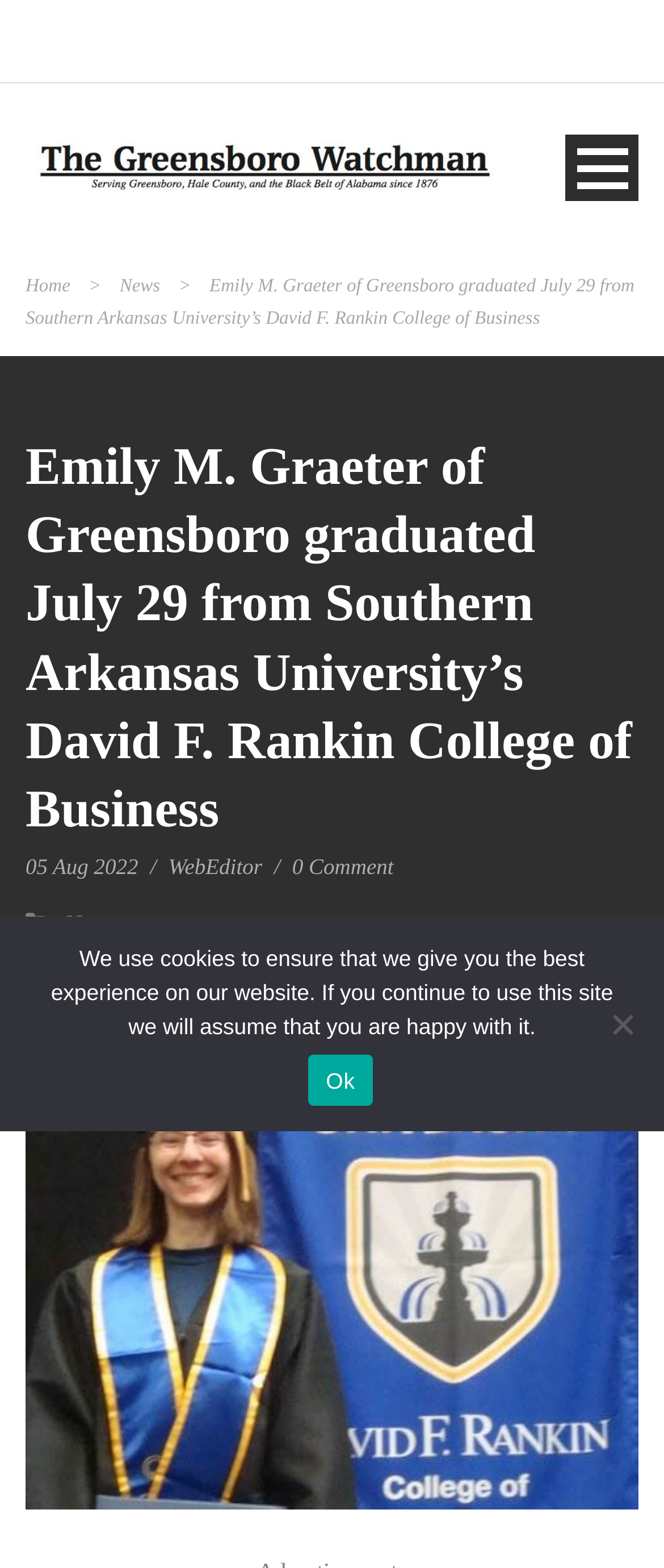What is the name of the person who graduated from Southern Arkansas University?
Respond with a short answer, either a single word or a phrase, based on the image.

Emily M. Graeter